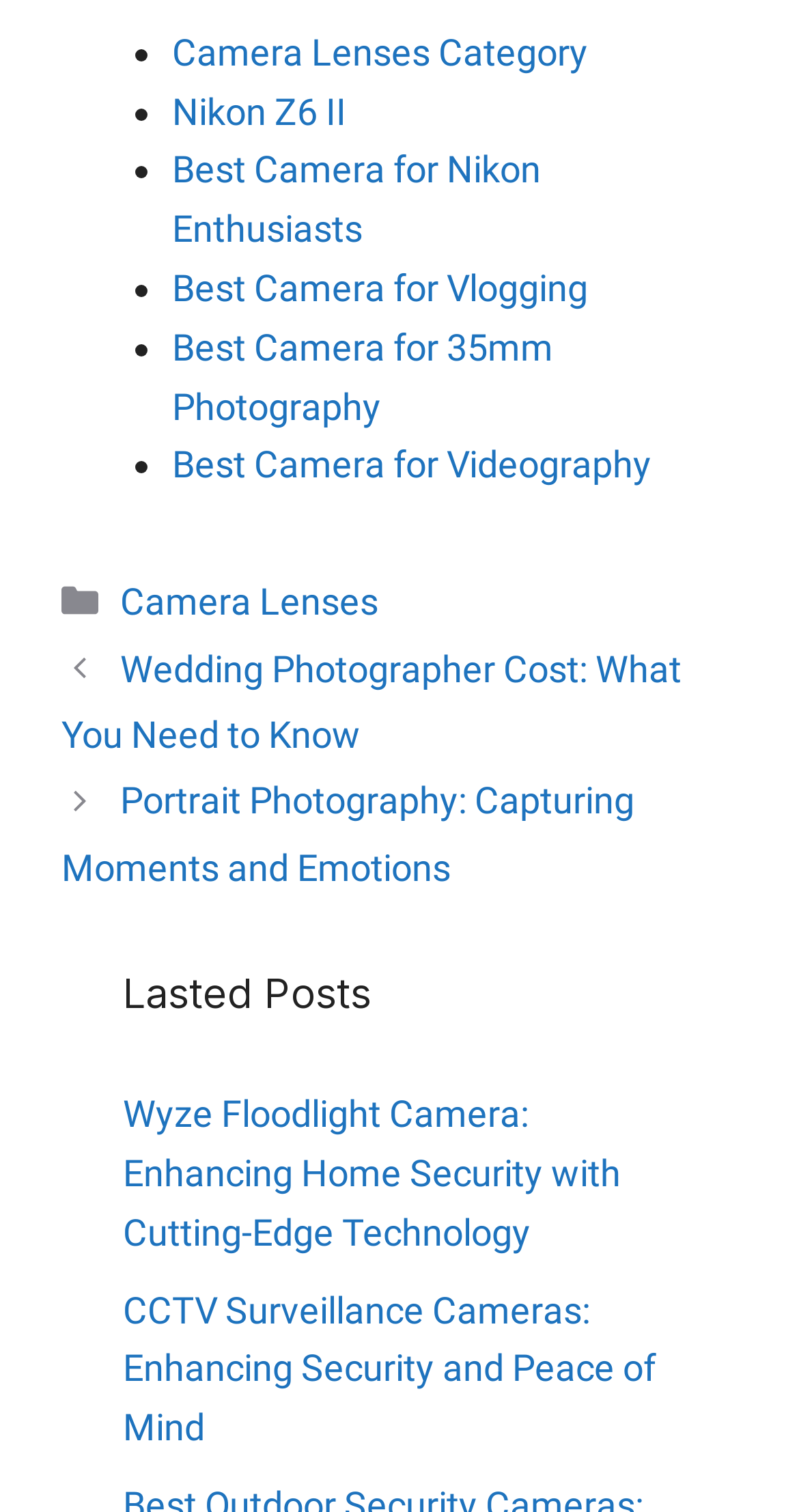Respond to the following query with just one word or a short phrase: 
How many navigation elements are there?

2